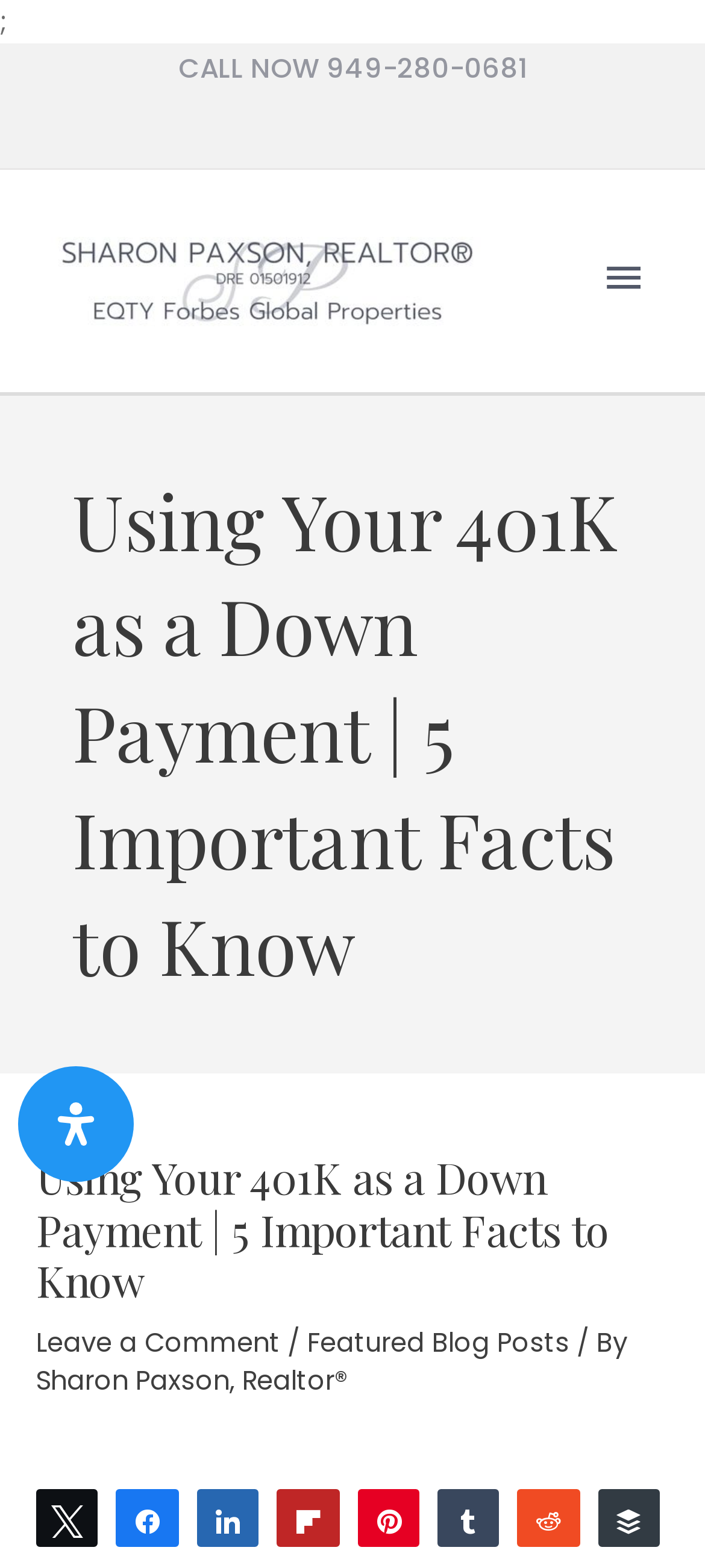What is the location of the real estate services?
Based on the image, provide your answer in one word or phrase.

Newport Beach, CA